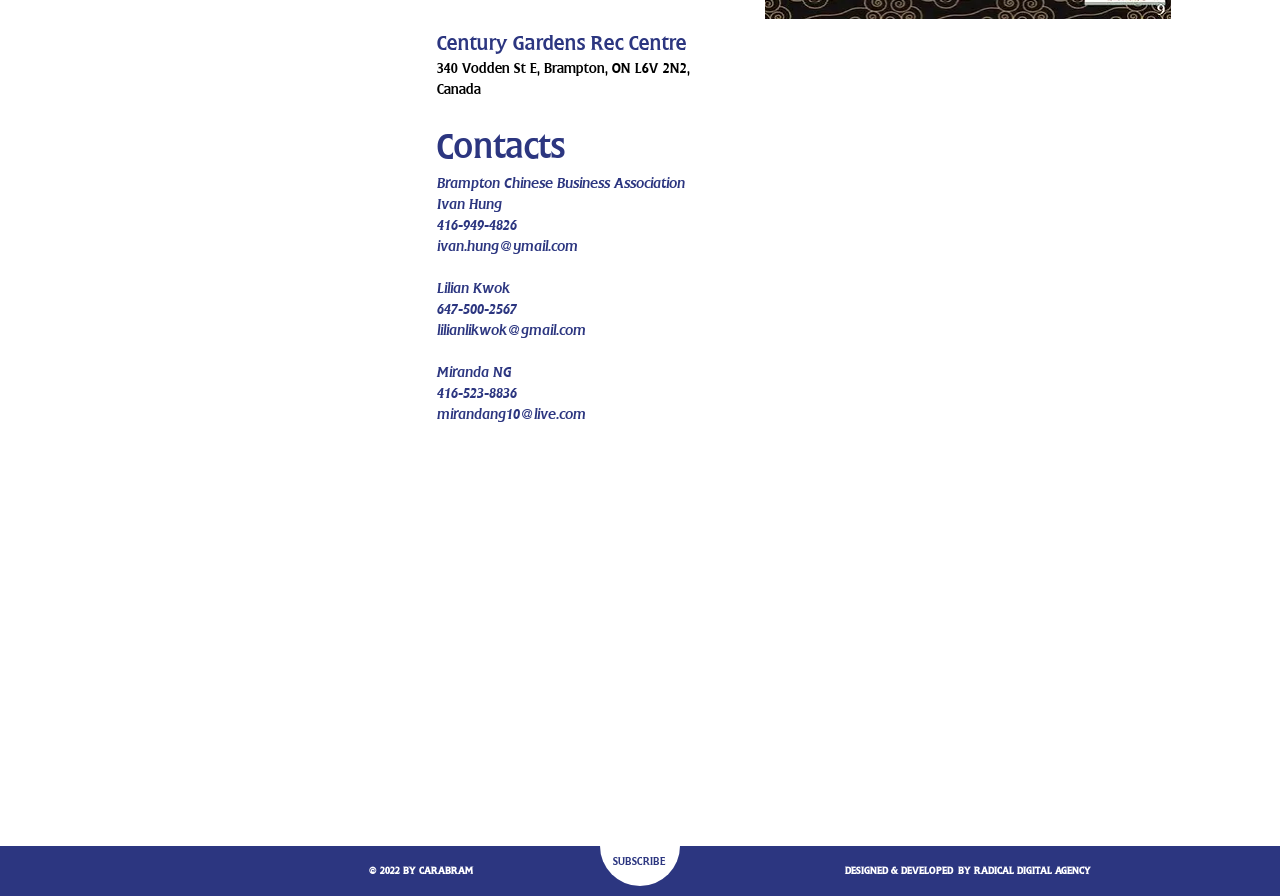Please give the bounding box coordinates of the area that should be clicked to fulfill the following instruction: "Click the 'NEXT ITEM' button". The coordinates should be in the format of four float numbers from 0 to 1, i.e., [left, top, right, bottom].

[0.598, 0.845, 0.915, 0.867]